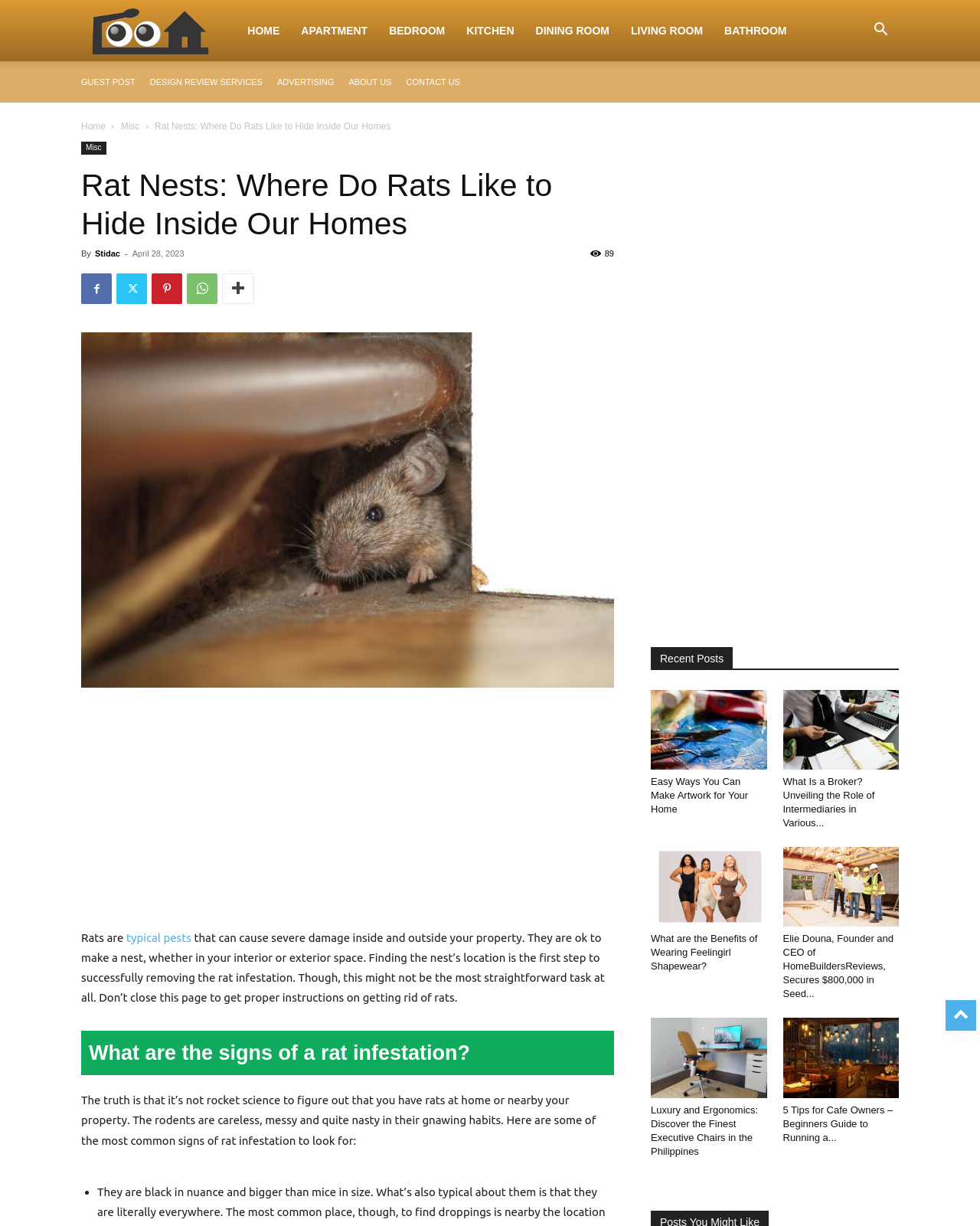Find the bounding box coordinates of the element to click in order to complete this instruction: "Click on the 'HOME' link". The bounding box coordinates must be four float numbers between 0 and 1, denoted as [left, top, right, bottom].

[0.242, 0.0, 0.296, 0.05]